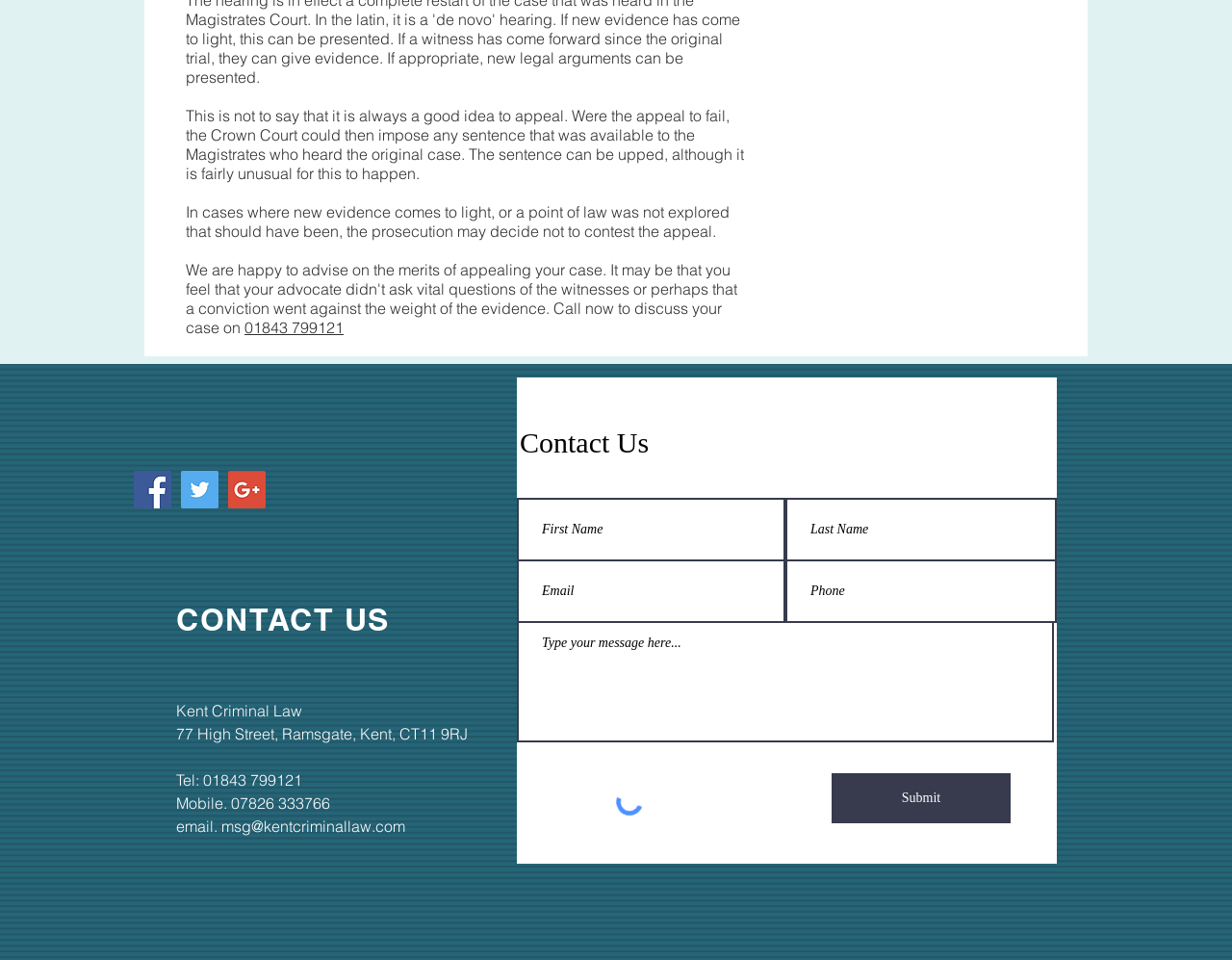From the element description: "aria-label="Phone" name="phone" placeholder="Phone"", extract the bounding box coordinates of the UI element. The coordinates should be expressed as four float numbers between 0 and 1, in the order [left, top, right, bottom].

[0.638, 0.583, 0.858, 0.649]